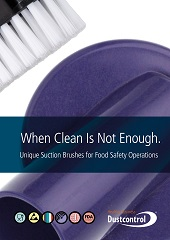What compliance does the product meet?
Look at the image and answer the question with a single word or phrase.

FDA compliant